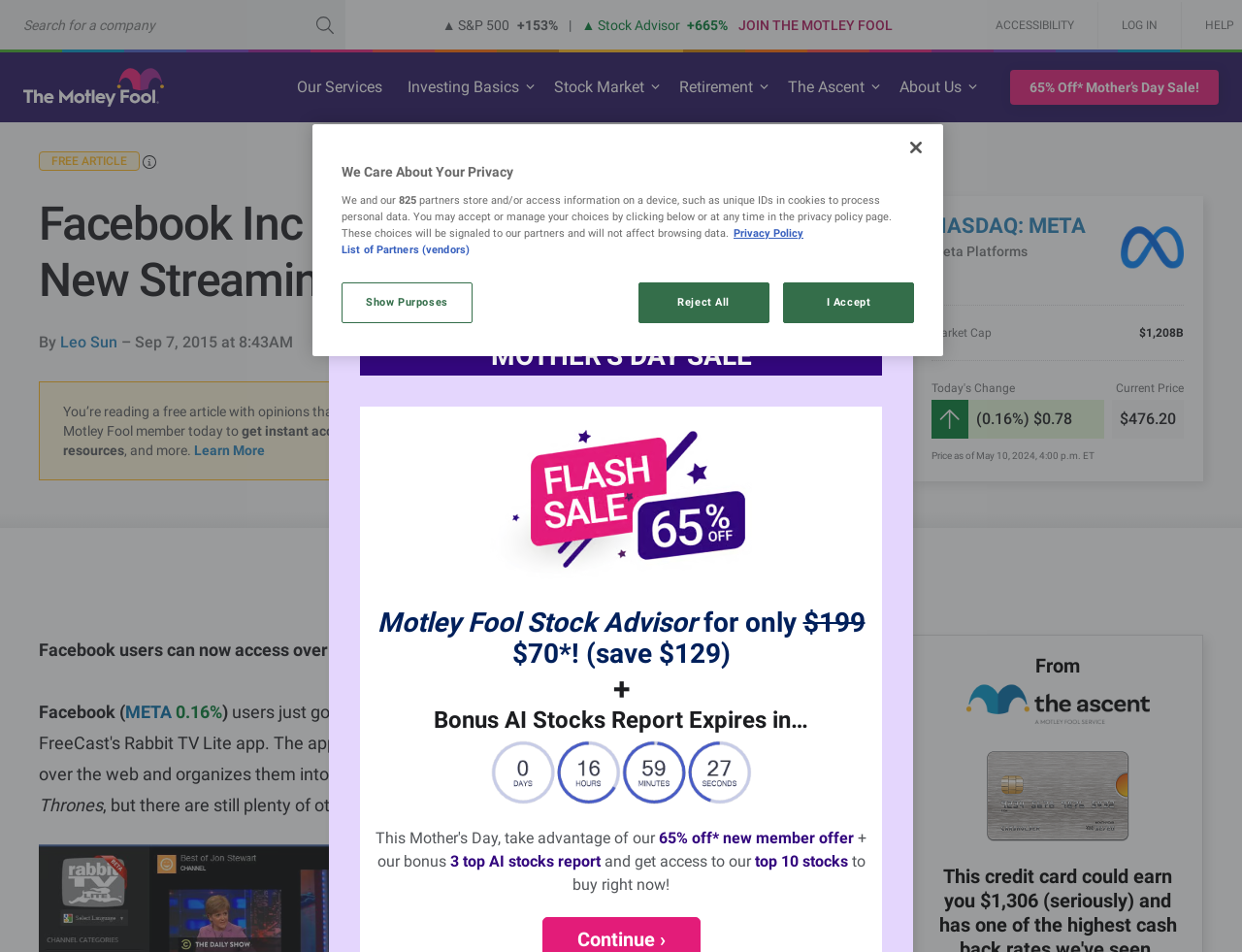Answer succinctly with a single word or phrase:
What is the name of the service that is being promoted on the webpage?

Motley Fool Stock Advisor